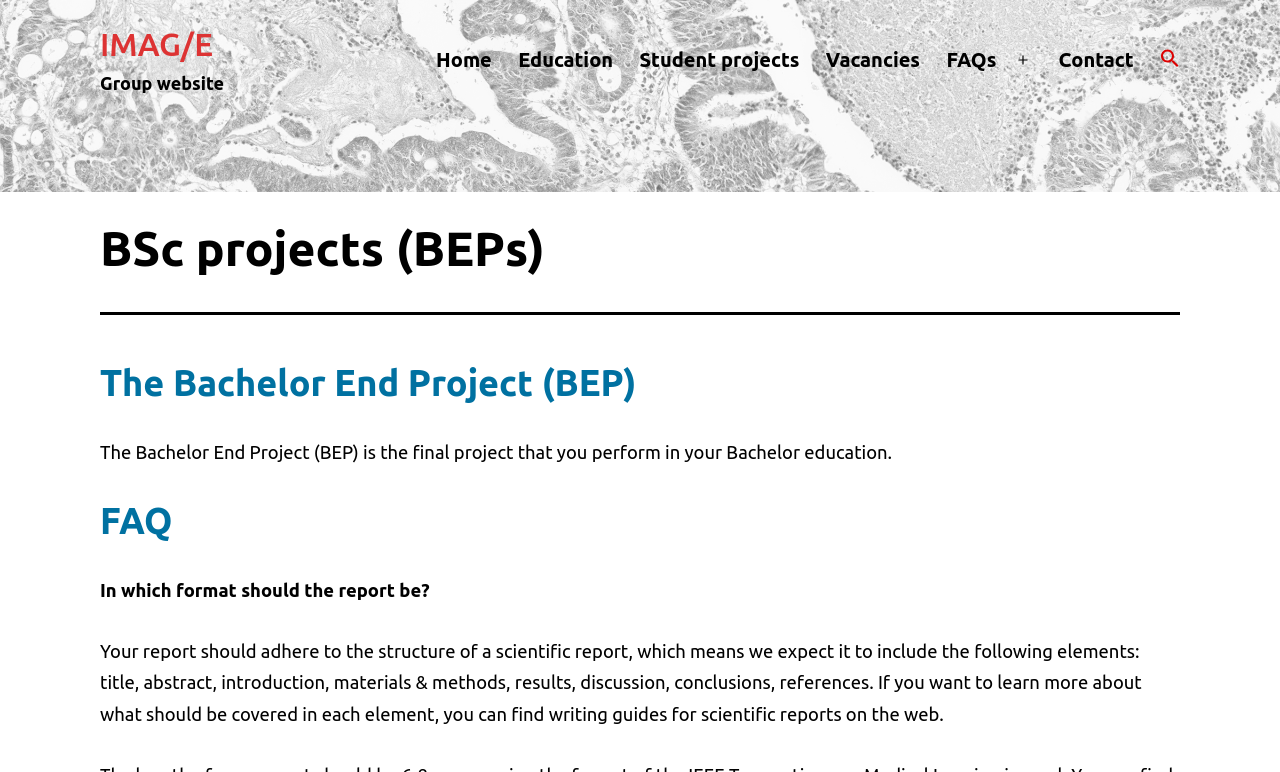Please examine the image and answer the question with a detailed explanation:
What is the name of the group website?

The link 'IMAG/E' is labeled as 'Group website', suggesting that it is the name of the group's website.